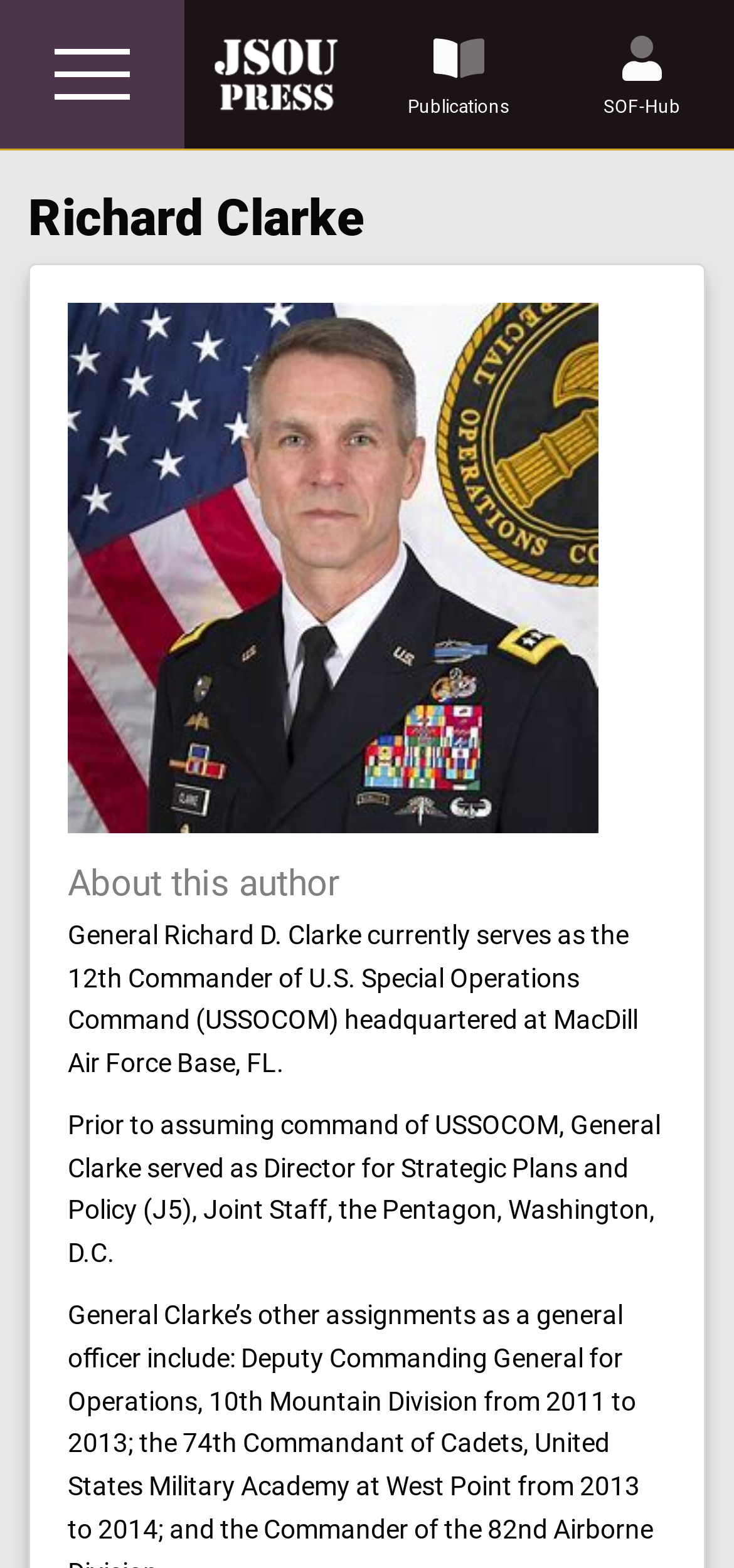Please specify the bounding box coordinates of the clickable section necessary to execute the following command: "View Richard Clarke's publications".

[0.556, 0.017, 0.694, 0.078]